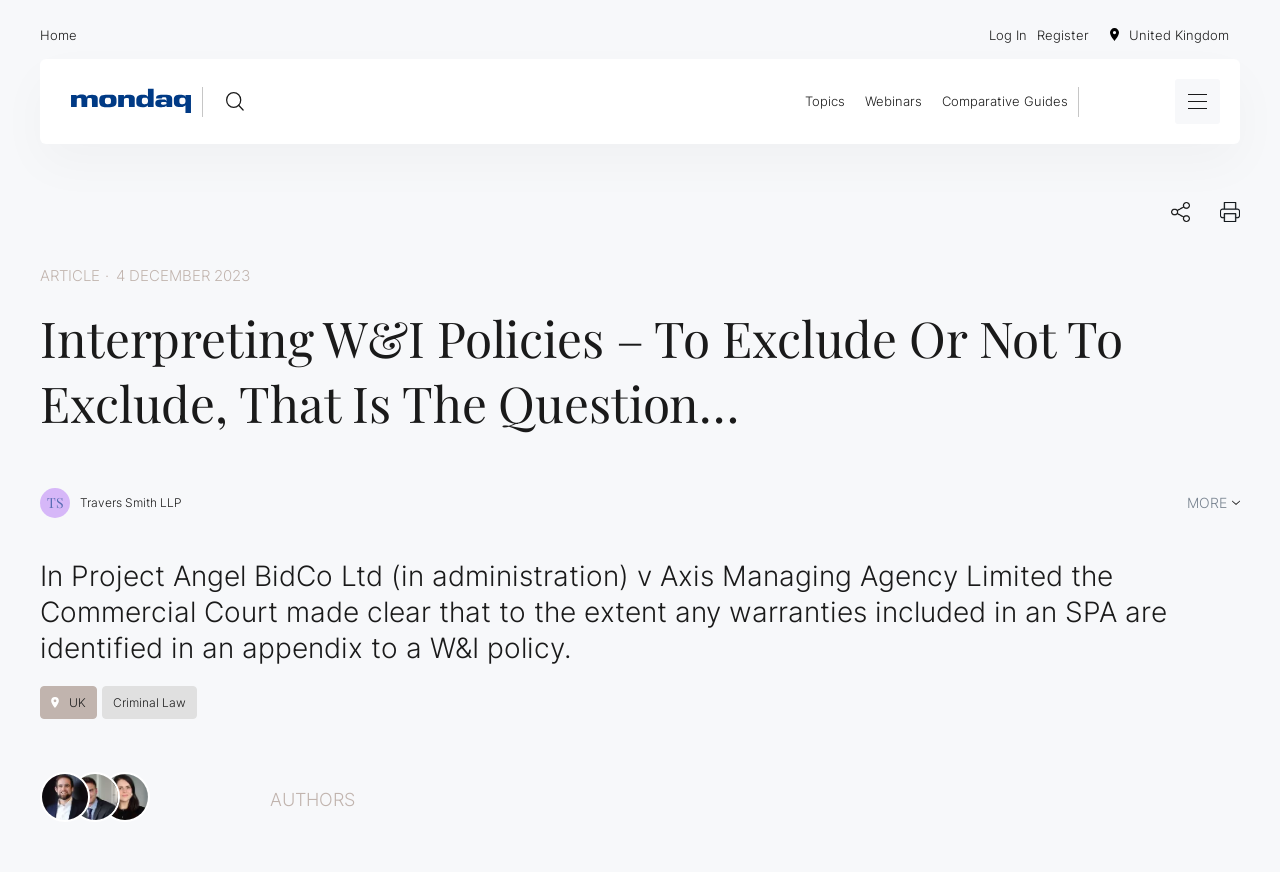Please find the bounding box coordinates of the clickable region needed to complete the following instruction: "Click TS Travers Smith LLP". The bounding box coordinates must consist of four float numbers between 0 and 1, i.e., [left, top, right, bottom].

[0.031, 0.559, 0.535, 0.594]